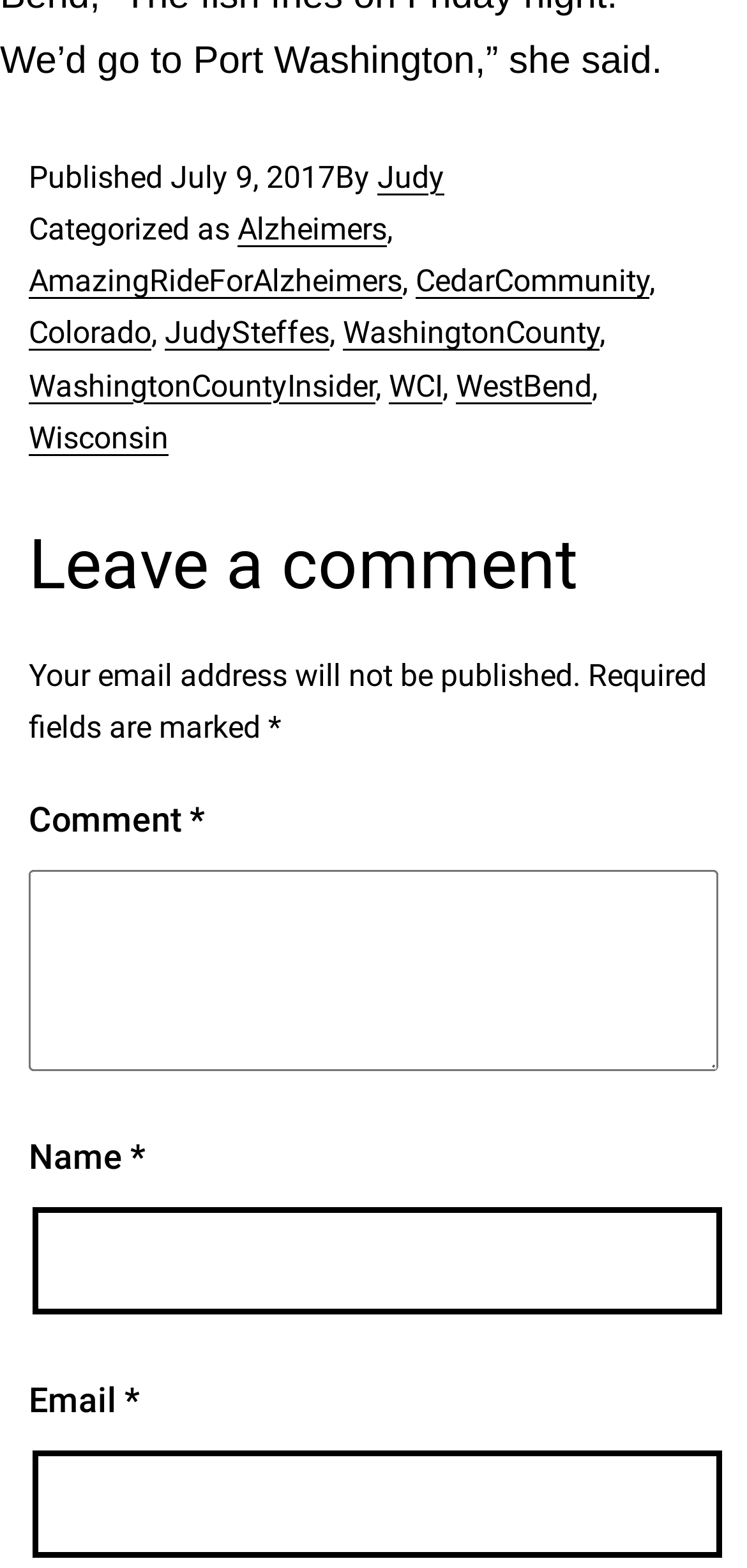What categories is the article classified under?
Ensure your answer is thorough and detailed.

I found the categories by looking at the footer section of the webpage, where it lists several categories including 'Alzheimers', 'AmazingRideForAlzheimers', 'CedarCommunity', and others.